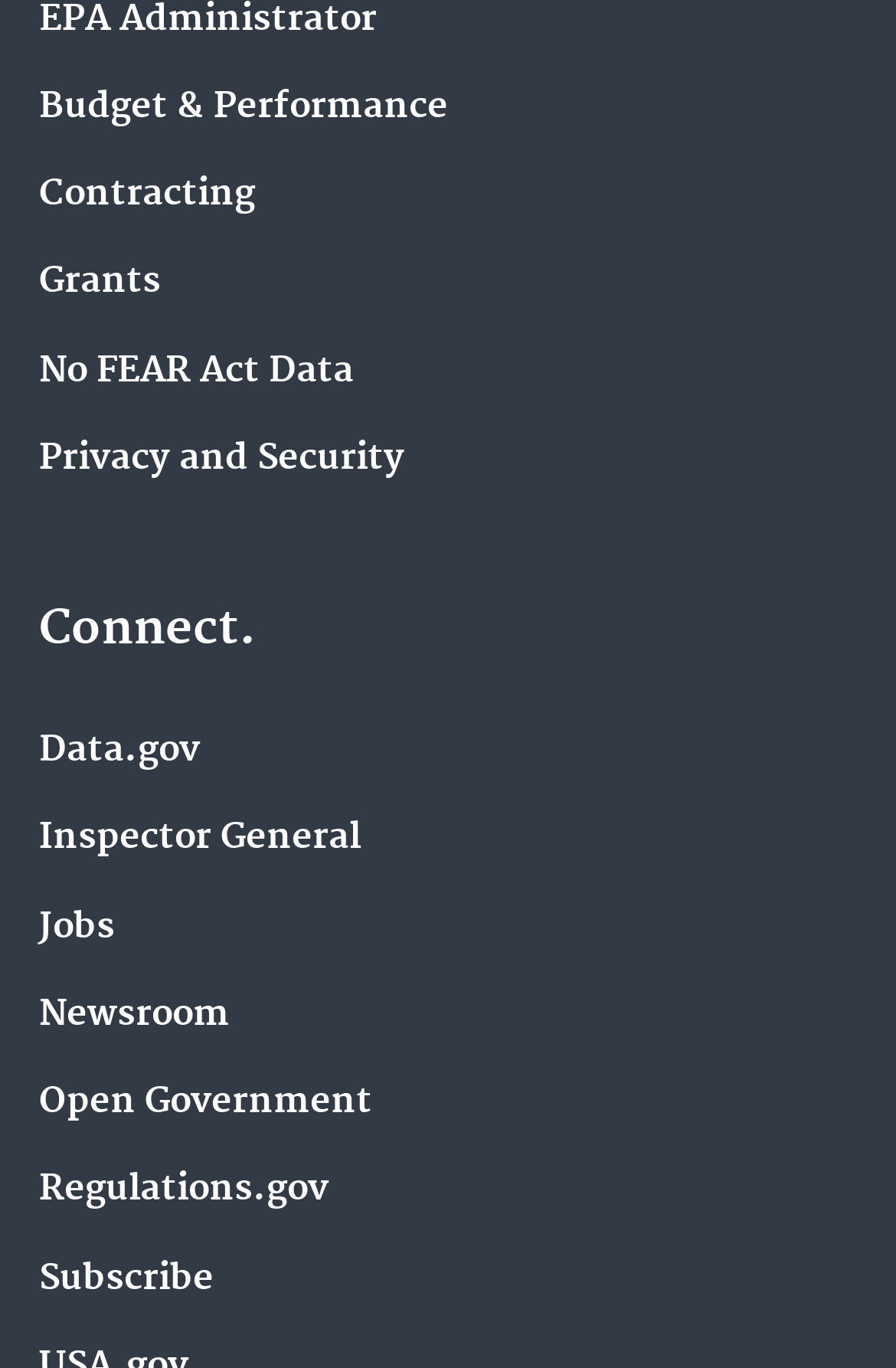Indicate the bounding box coordinates of the clickable region to achieve the following instruction: "Check the latest news."

[0.044, 0.727, 0.256, 0.757]